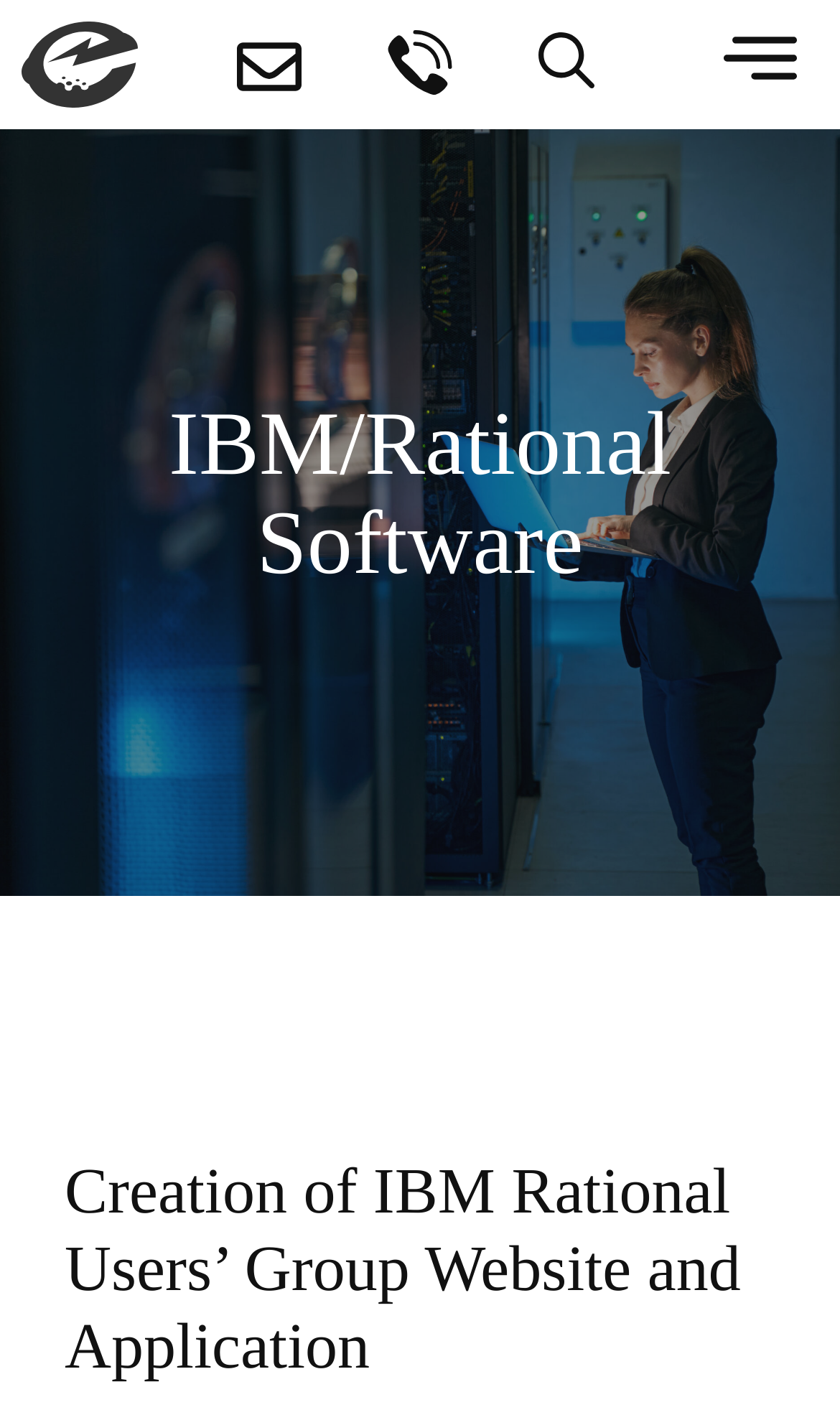Give a short answer to this question using one word or a phrase:
What is the title of the case study?

IBM/Rational Software